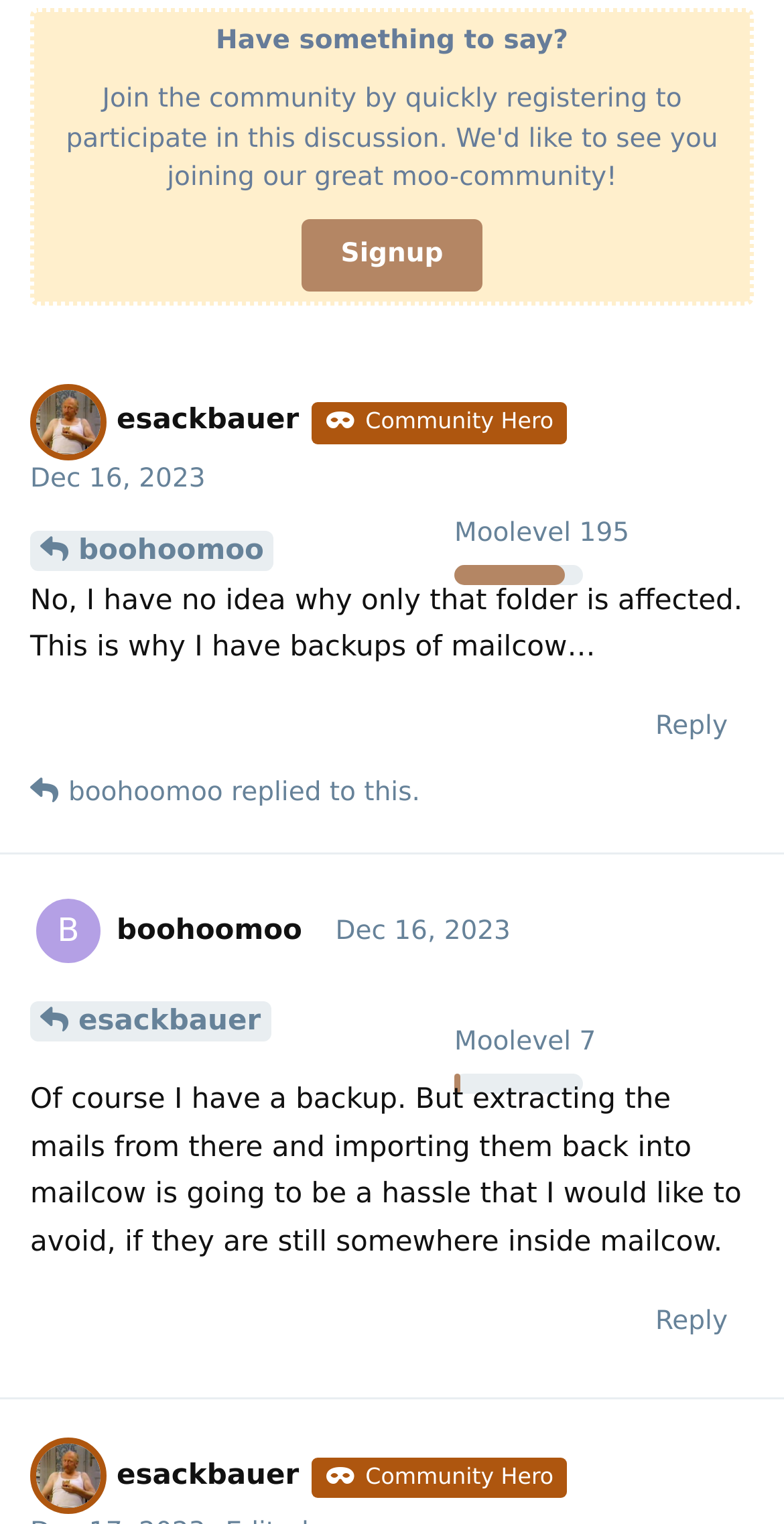Answer the question below in one word or phrase:
What is the reply button associated with?

boohoomoo